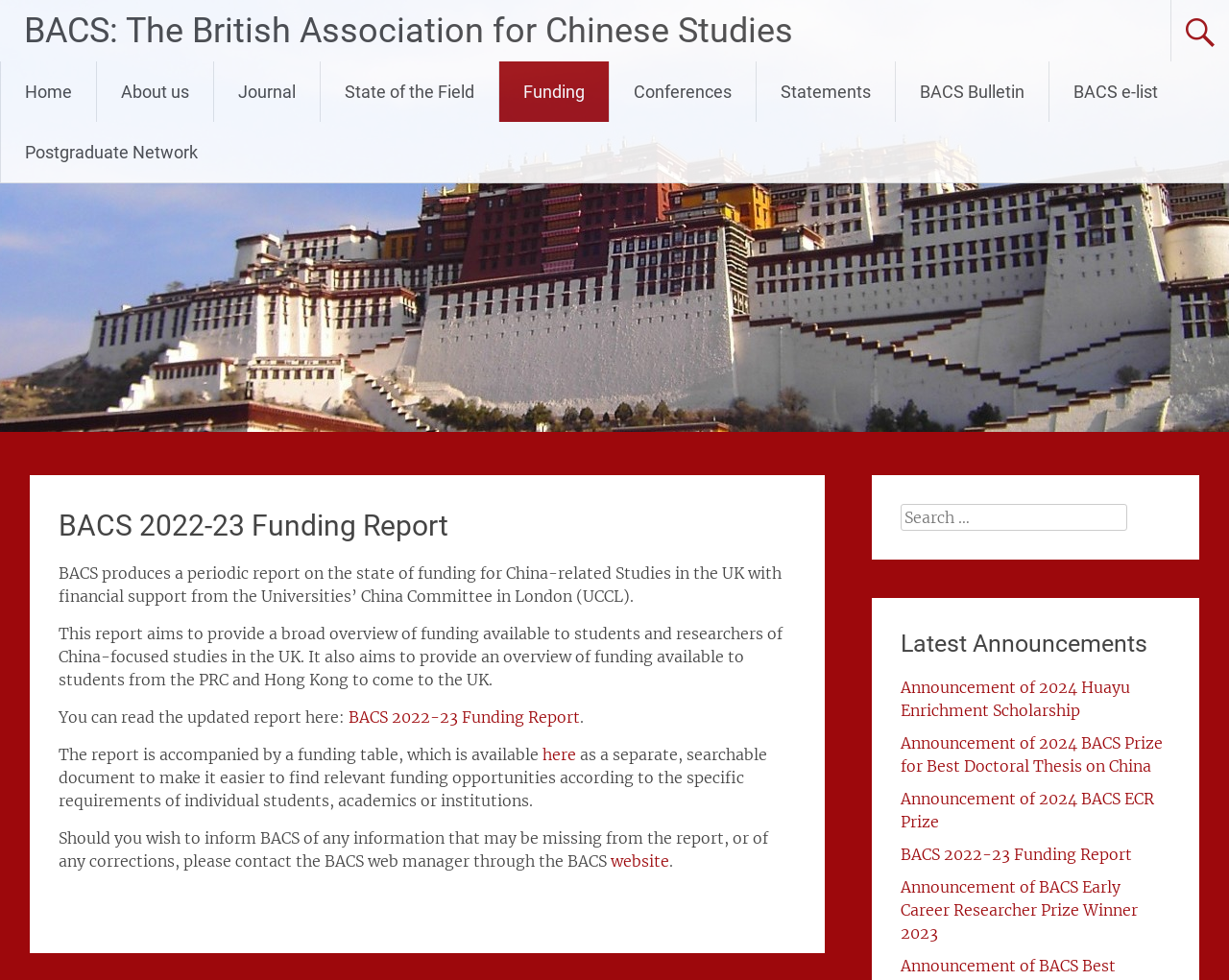Identify the coordinates of the bounding box for the element that must be clicked to accomplish the instruction: "Read the 'BACS 2022-23 Funding Report'".

[0.284, 0.722, 0.472, 0.741]